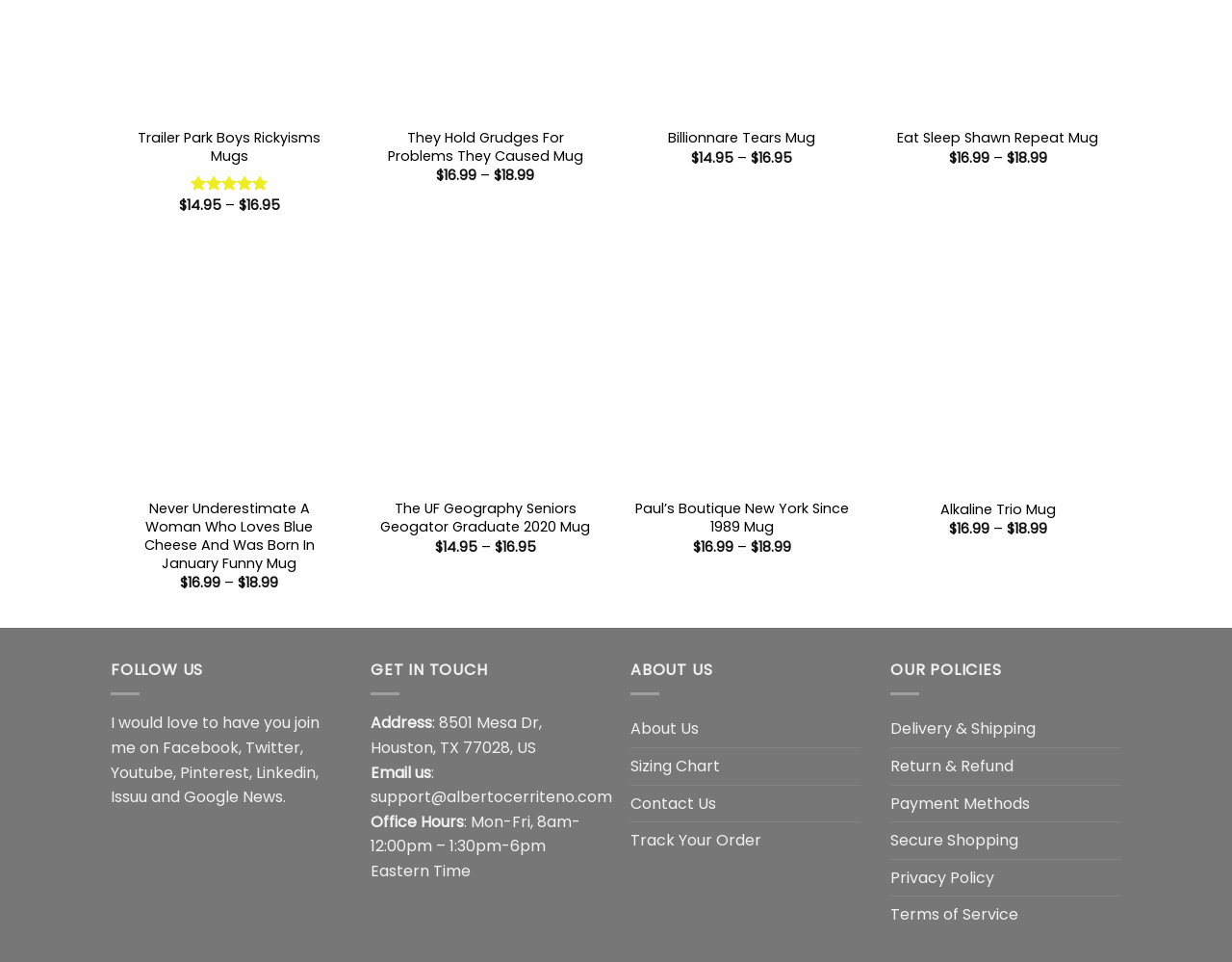Identify the bounding box coordinates of the area you need to click to perform the following instruction: "Follow on Facebook".

[0.132, 0.766, 0.194, 0.789]